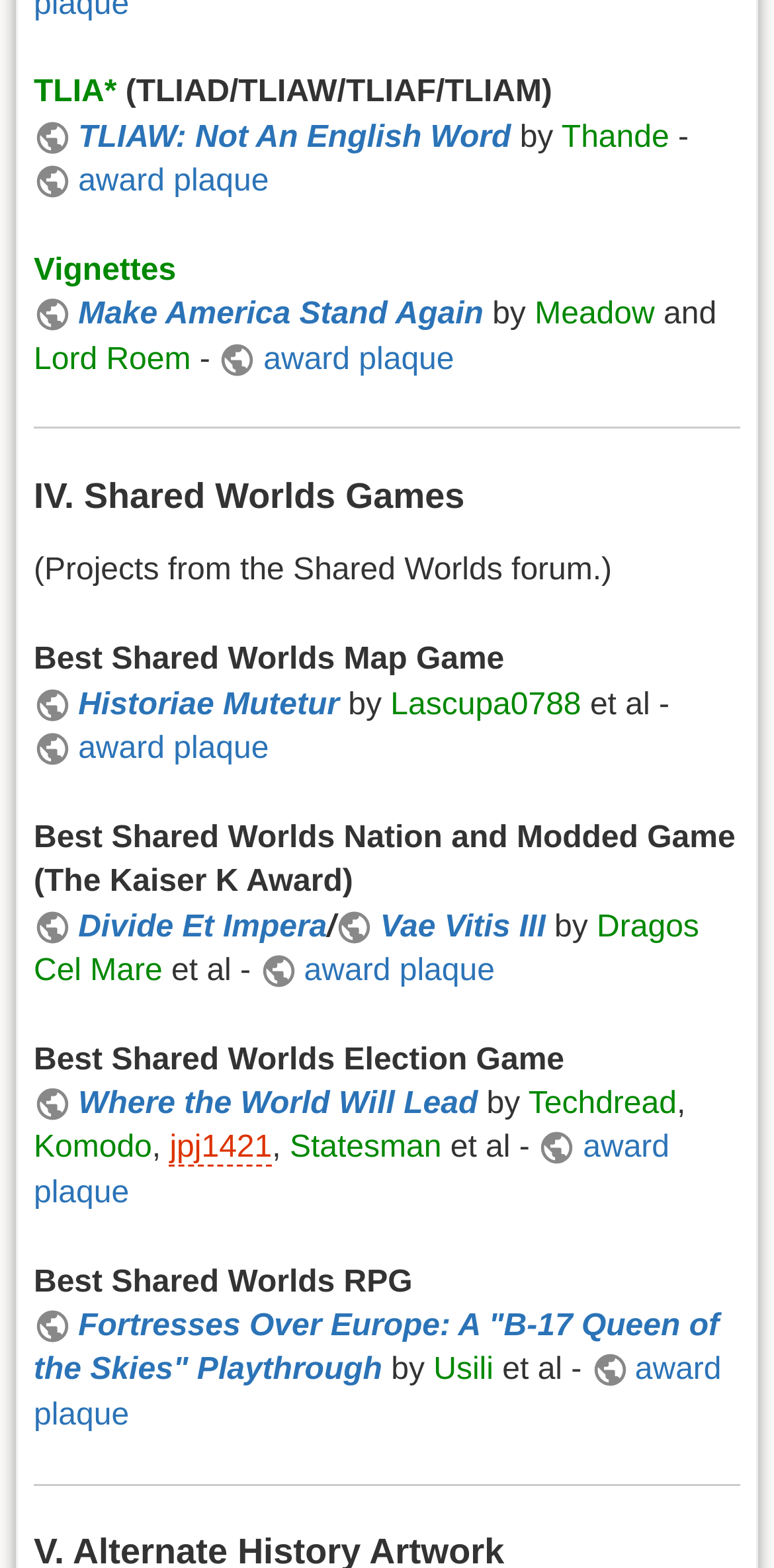Locate the bounding box coordinates of the area to click to fulfill this instruction: "Click on the link 'Historiae Mutetur'". The bounding box should be presented as four float numbers between 0 and 1, in the order [left, top, right, bottom].

[0.044, 0.438, 0.438, 0.46]